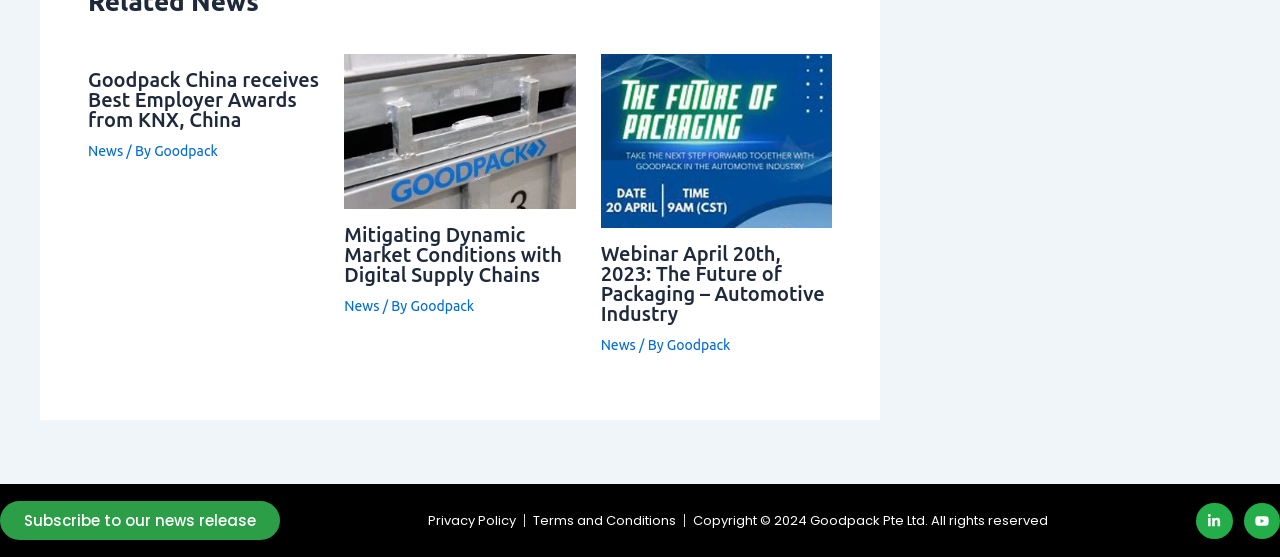What is the title of the first news article?
Look at the screenshot and give a one-word or phrase answer.

Goodpack China receives Best Employer Awards